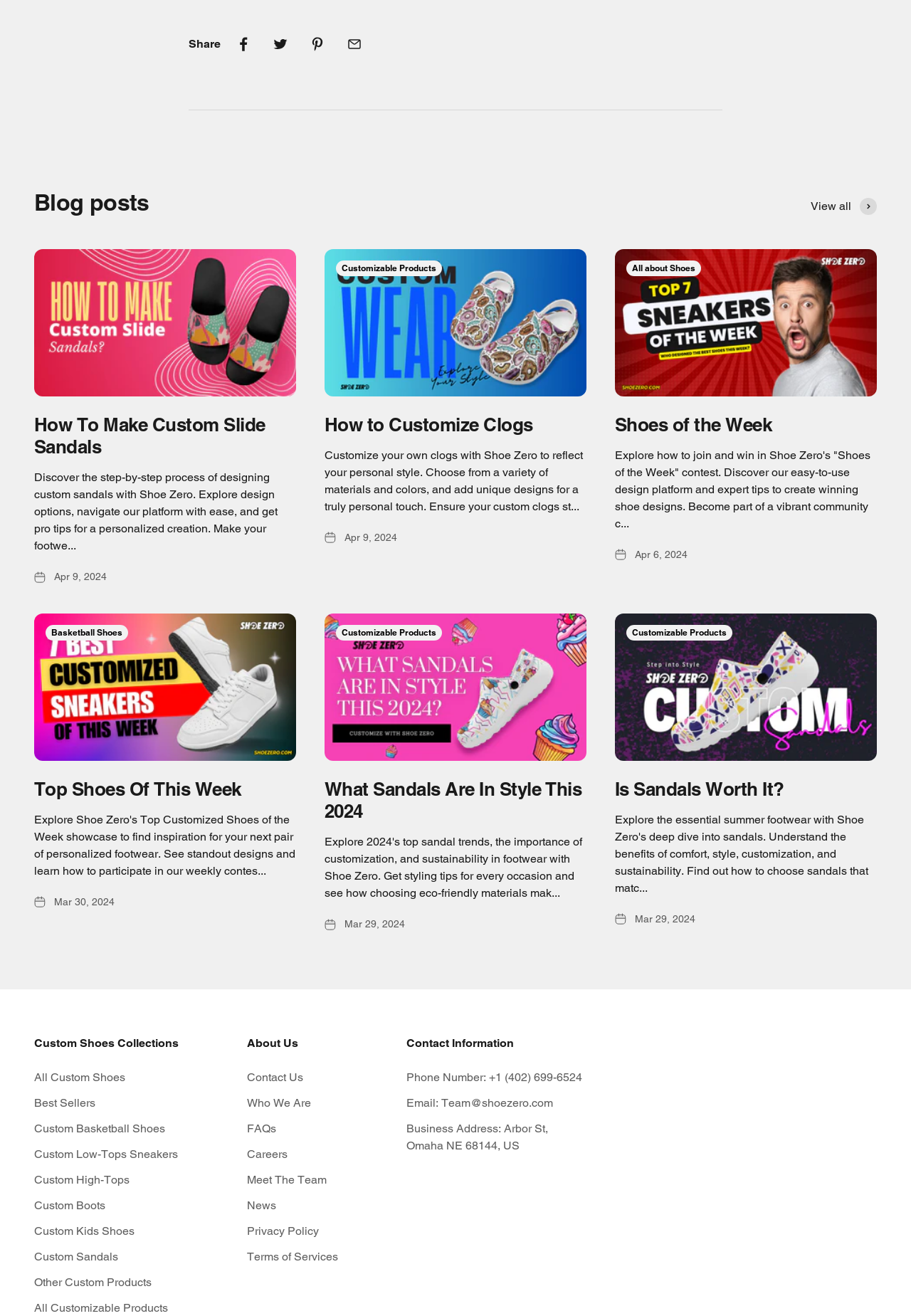Please provide a one-word or short phrase answer to the question:
How many blog posts are displayed?

5